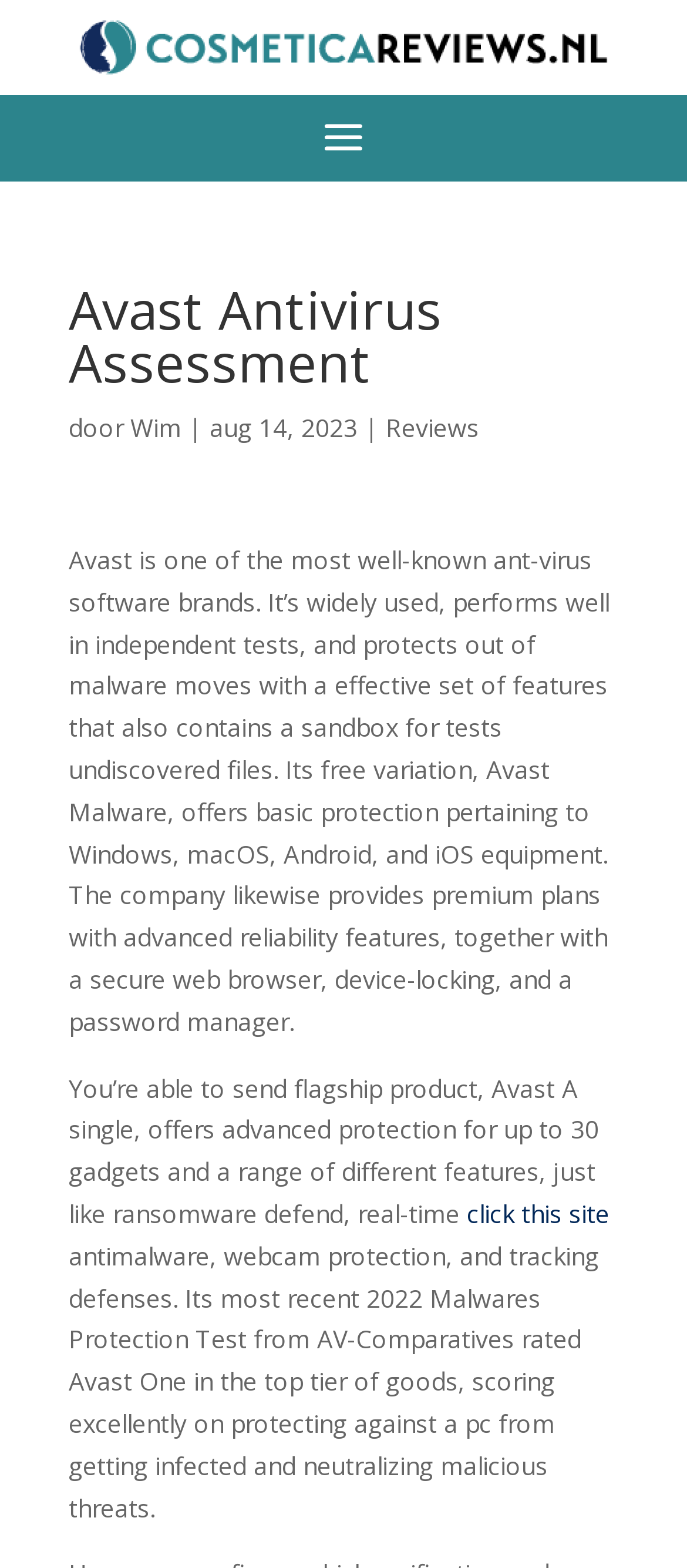Provide an in-depth description of the elements and layout of the webpage.

The webpage is about Avast Antivirus, a well-known antivirus software brand. At the top, there is a logo image and a link on the left side, followed by a heading "Avast Antivirus Assessment" in a larger font. Below the heading, there is a byline "door Wim" with a date "aug 14, 2023" and a link to "Reviews" on the right side.

The main content of the webpage is a descriptive text about Avast, which is divided into three paragraphs. The first paragraph explains that Avast is a widely used antivirus software brand that performs well in independent tests and protects against malware with a set of effective features, including a sandbox for testing undiscovered files. 

Below the first paragraph, there is a second paragraph that describes Avast's free version, Avast Malware, which offers basic protection for Windows, macOS, Android, and iOS devices, as well as premium plans with advanced security features, including a secure web browser, device-locking, and a password manager.

The third paragraph discusses Avast's flagship product, Avast One, which offers advanced protection for up to 30 devices and features like ransomware defense, real-time antimalware, webcam protection, and tracking defenses. There is a link "click this site" in the middle of the paragraph. The text also mentions that Avast One scored excellently in the 2022 Malware Protection Test from AV-Comparatives, protecting against PC infection and neutralizing malicious threats.